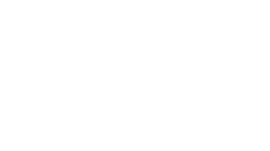What type of herbs benefit from this preservation method?
Look at the image and respond with a one-word or short-phrase answer.

Herbs that wilt or spoil quickly